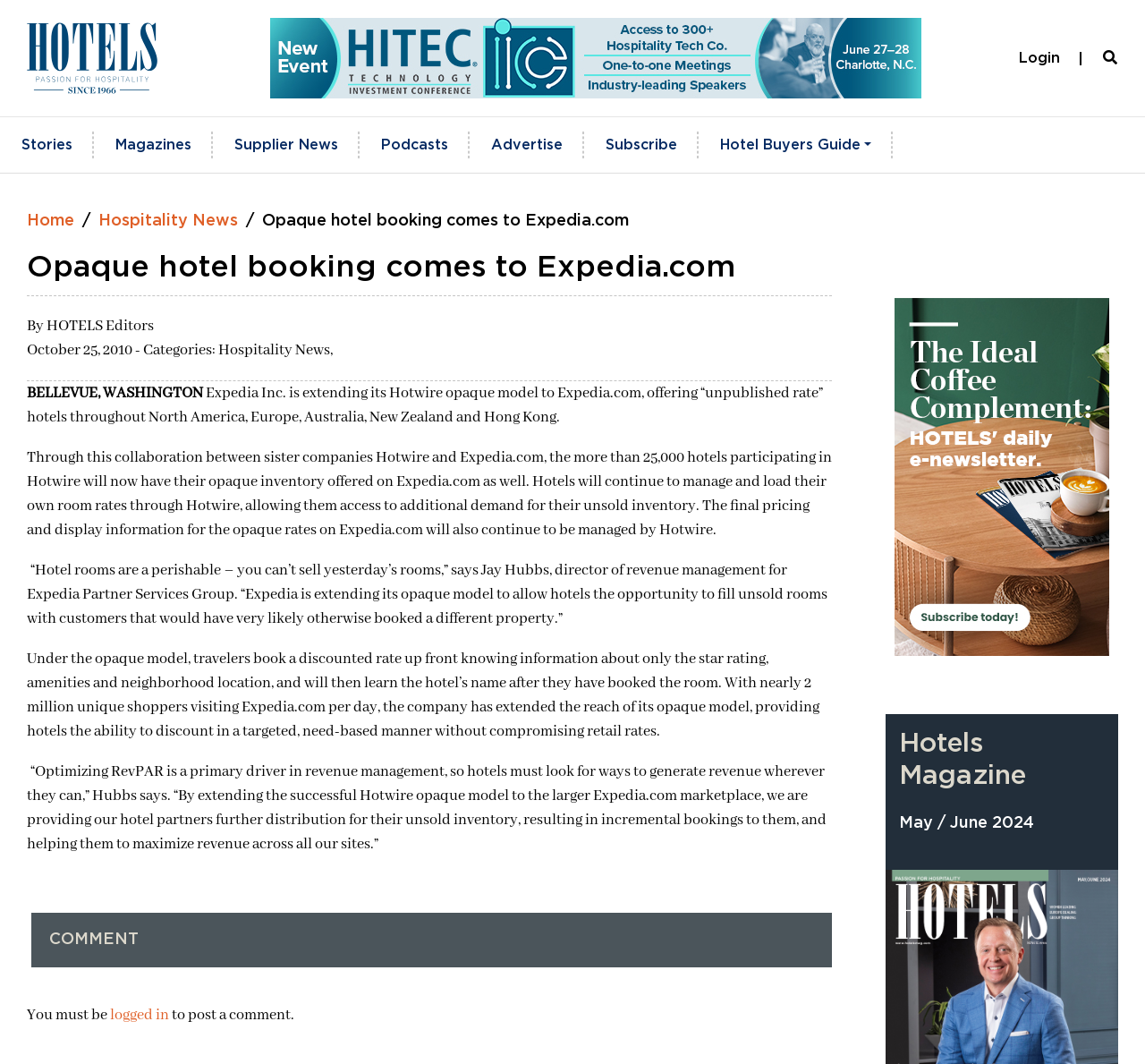Please specify the bounding box coordinates of the region to click in order to perform the following instruction: "Post a comment".

[0.096, 0.946, 0.148, 0.963]